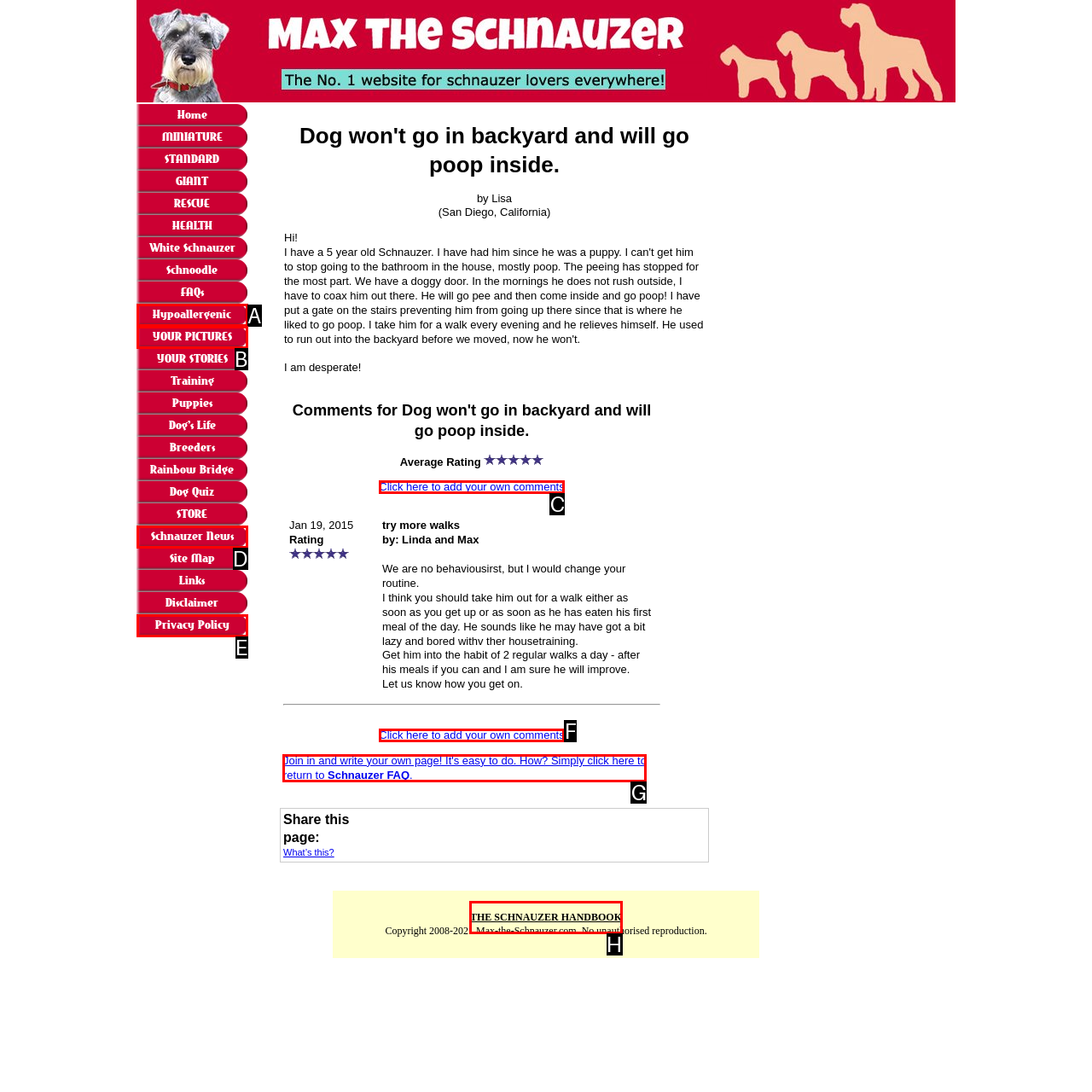Tell me the letter of the UI element to click in order to accomplish the following task: Click to return to Schnauzer FAQ
Answer with the letter of the chosen option from the given choices directly.

G